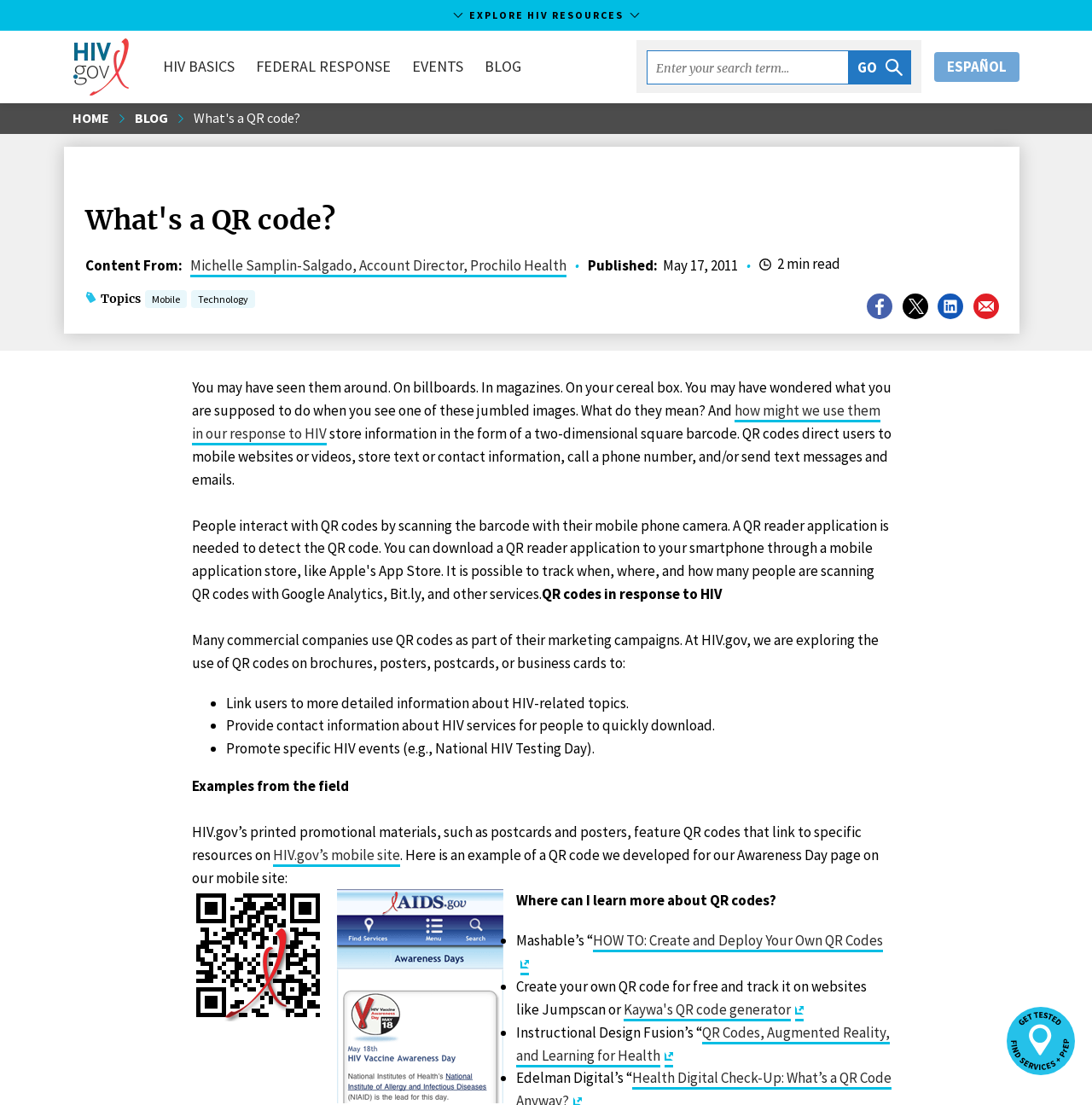Determine the bounding box coordinates of the element's region needed to click to follow the instruction: "Share on Facebook". Provide these coordinates as four float numbers between 0 and 1, formatted as [left, top, right, bottom].

[0.792, 0.264, 0.819, 0.291]